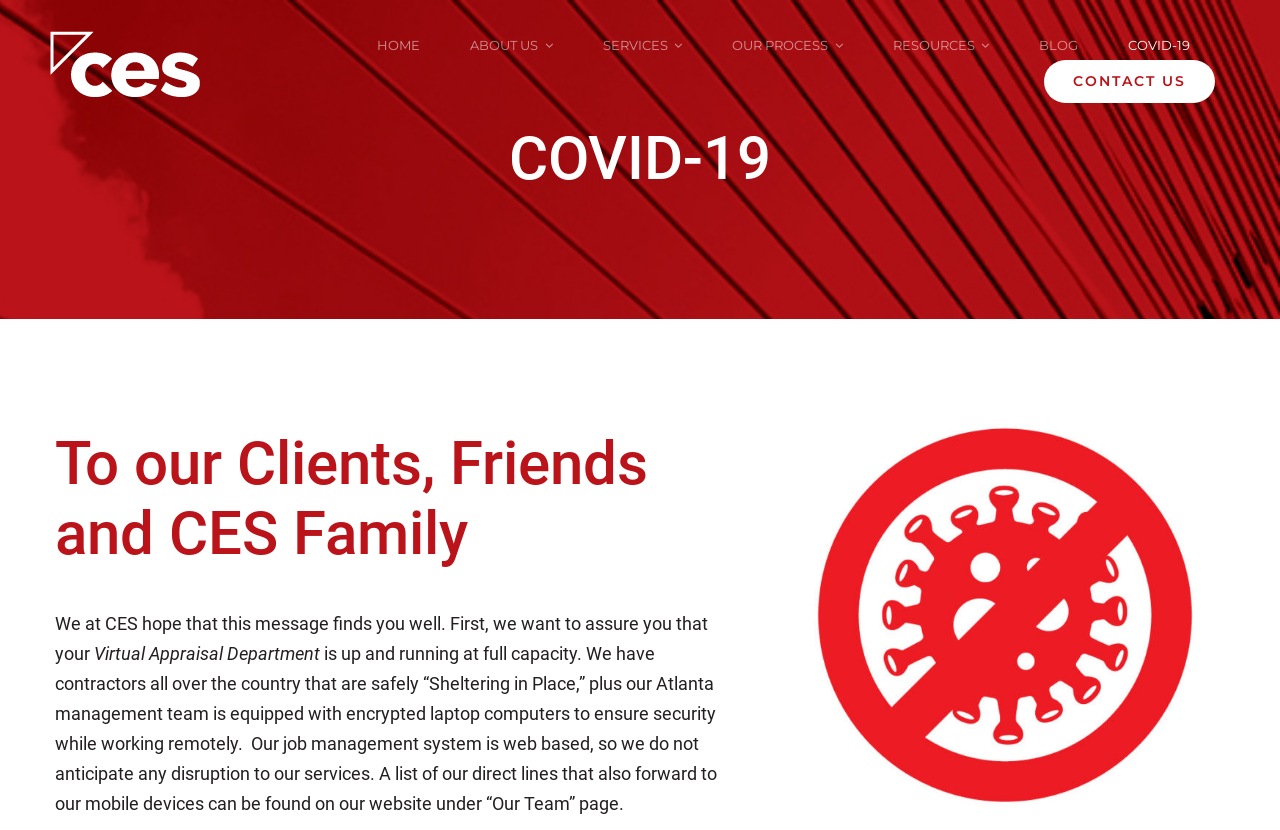Please identify the coordinates of the bounding box that should be clicked to fulfill this instruction: "Click the SERVICES link".

[0.471, 0.03, 0.533, 0.072]